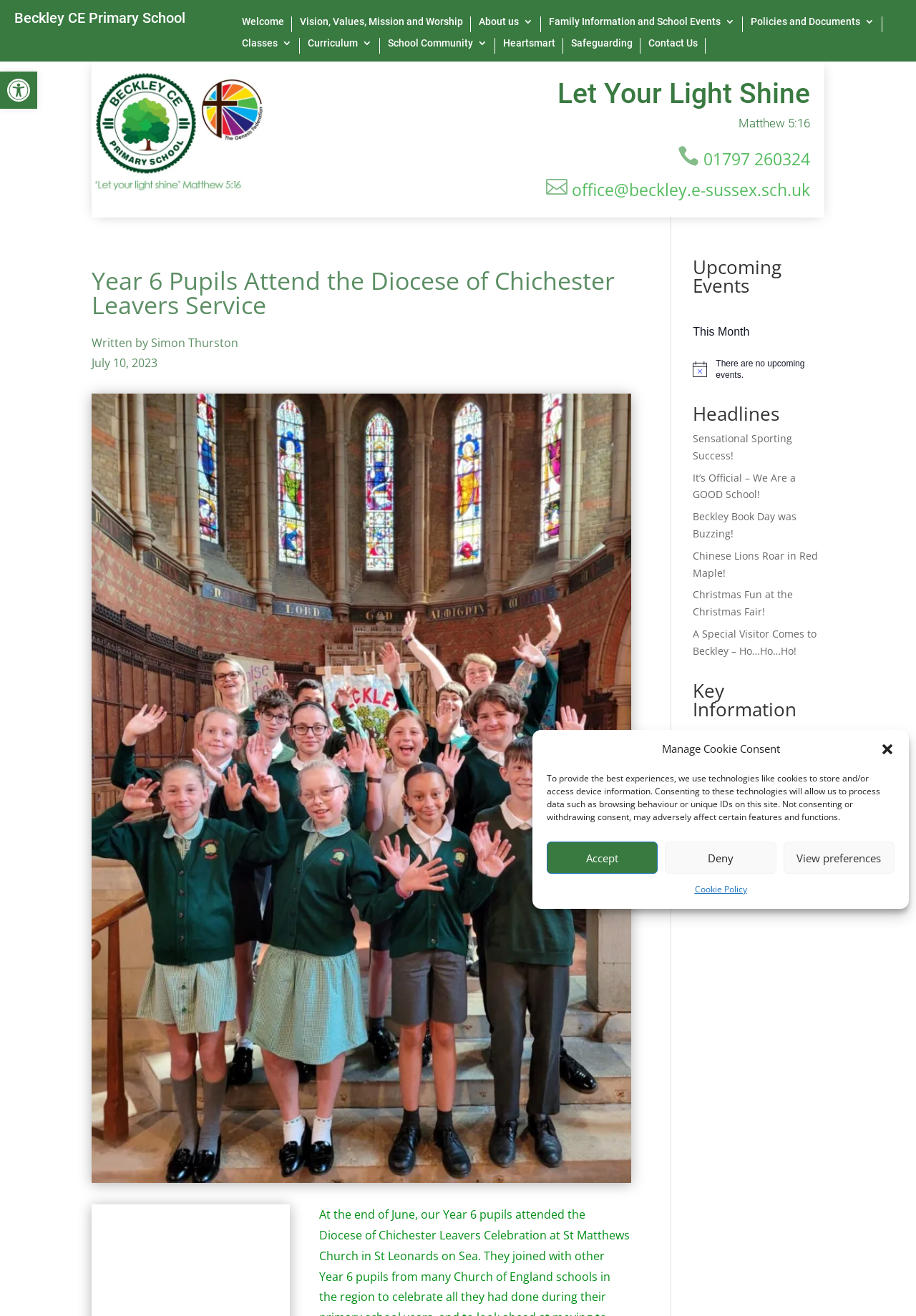Locate the bounding box coordinates of the element I should click to achieve the following instruction: "Visit the 'Welcome' page".

[0.264, 0.013, 0.31, 0.024]